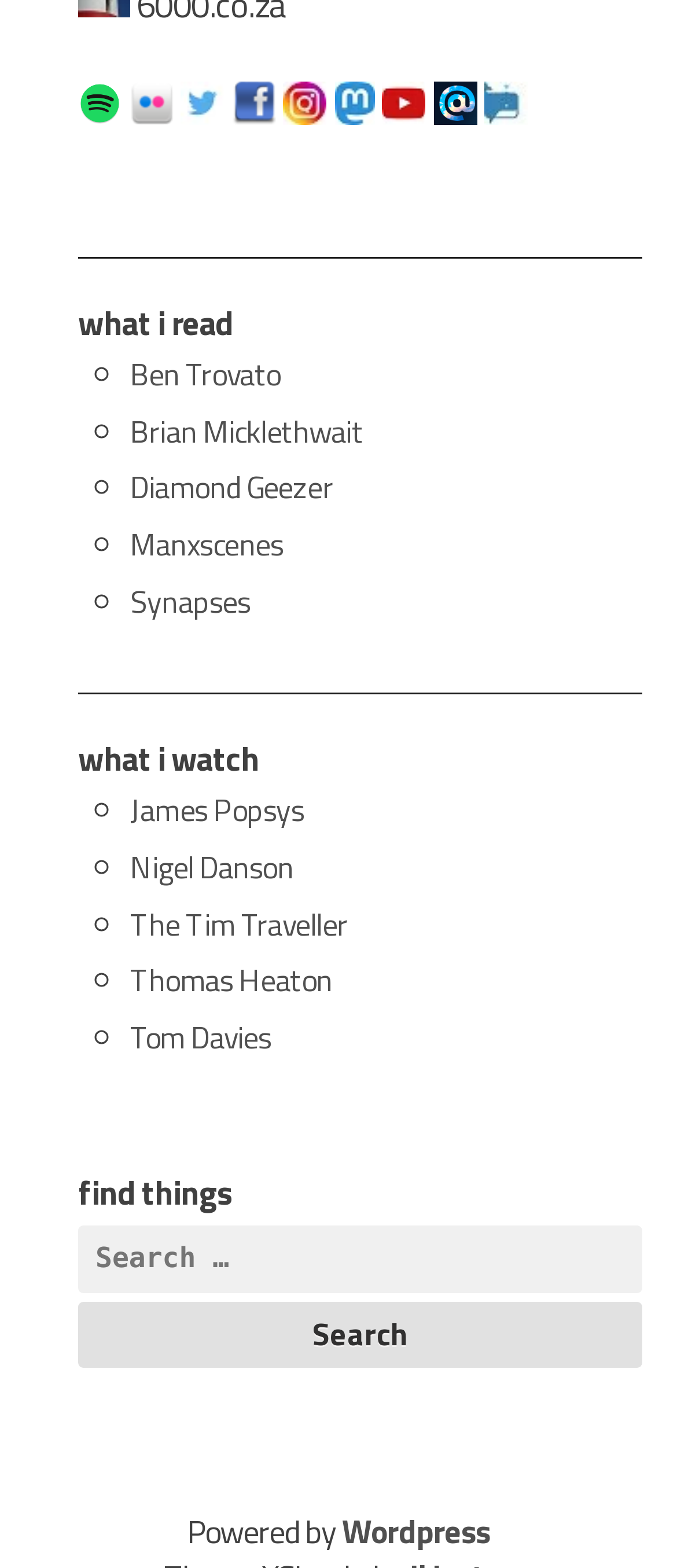Determine the bounding box coordinates for the HTML element mentioned in the following description: "The Tim Traveller". The coordinates should be a list of four floats ranging from 0 to 1, represented as [left, top, right, bottom].

[0.192, 0.574, 0.514, 0.604]